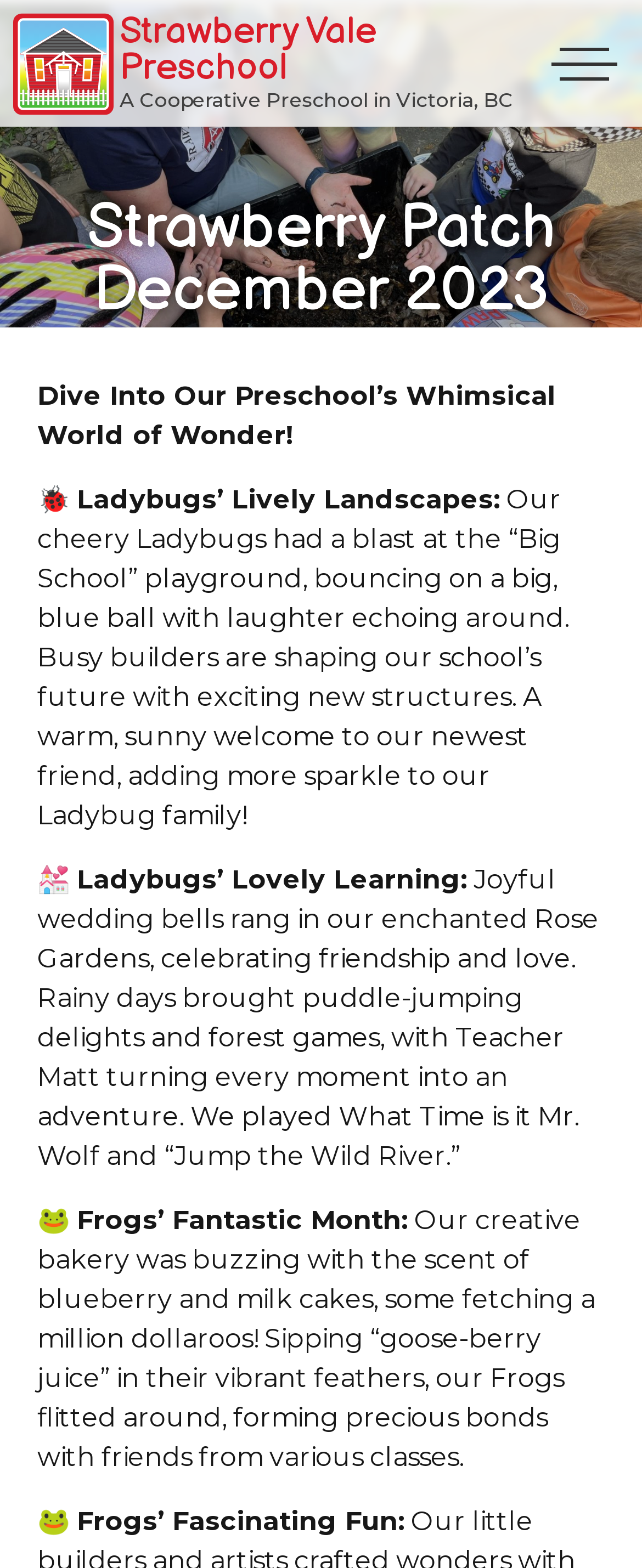Provide the bounding box coordinates for the UI element that is described by this text: "Strawberry Vale Preschool". The coordinates should be in the form of four float numbers between 0 and 1: [left, top, right, bottom].

[0.187, 0.006, 0.587, 0.058]